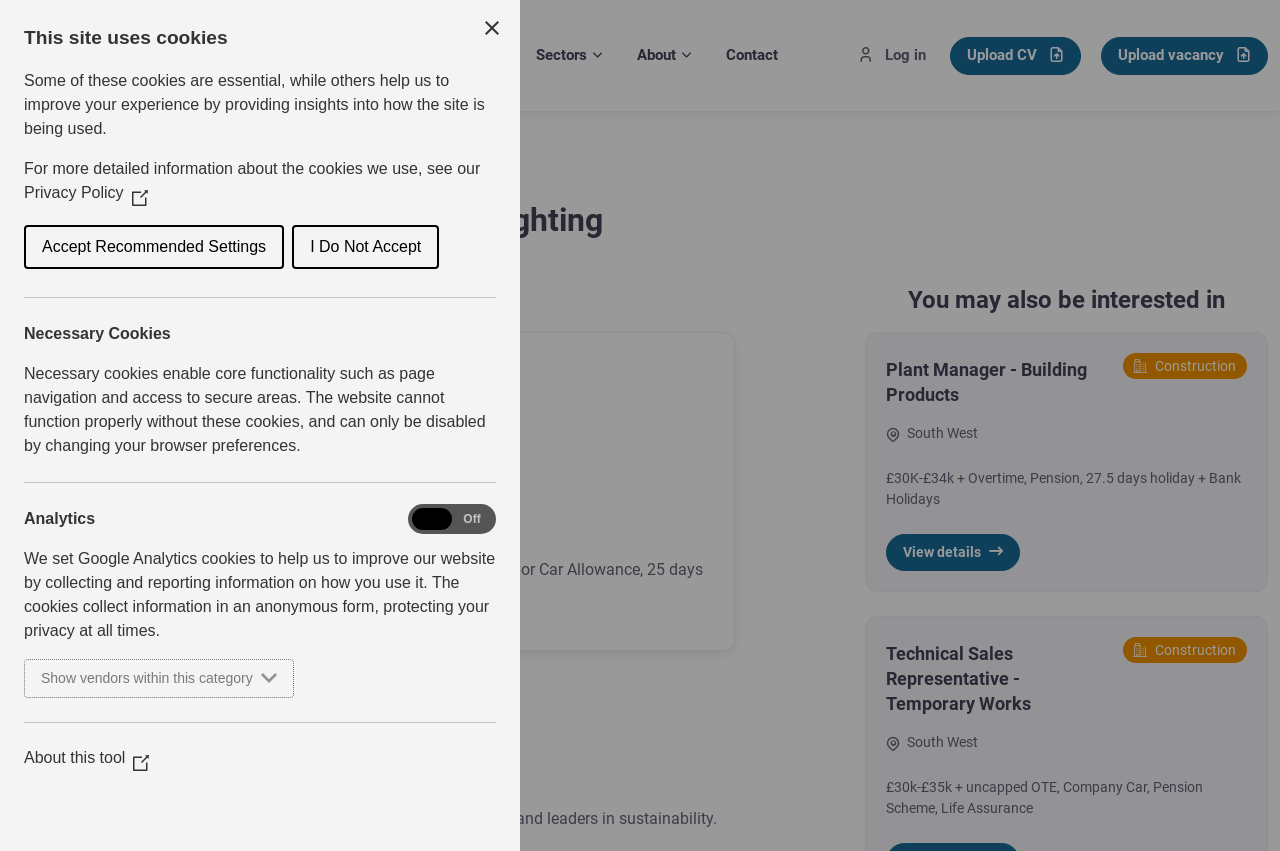Pinpoint the bounding box coordinates of the element you need to click to execute the following instruction: "Contact". The bounding box should be represented by four float numbers between 0 and 1, in the format [left, top, right, bottom].

[0.553, 0.043, 0.621, 0.088]